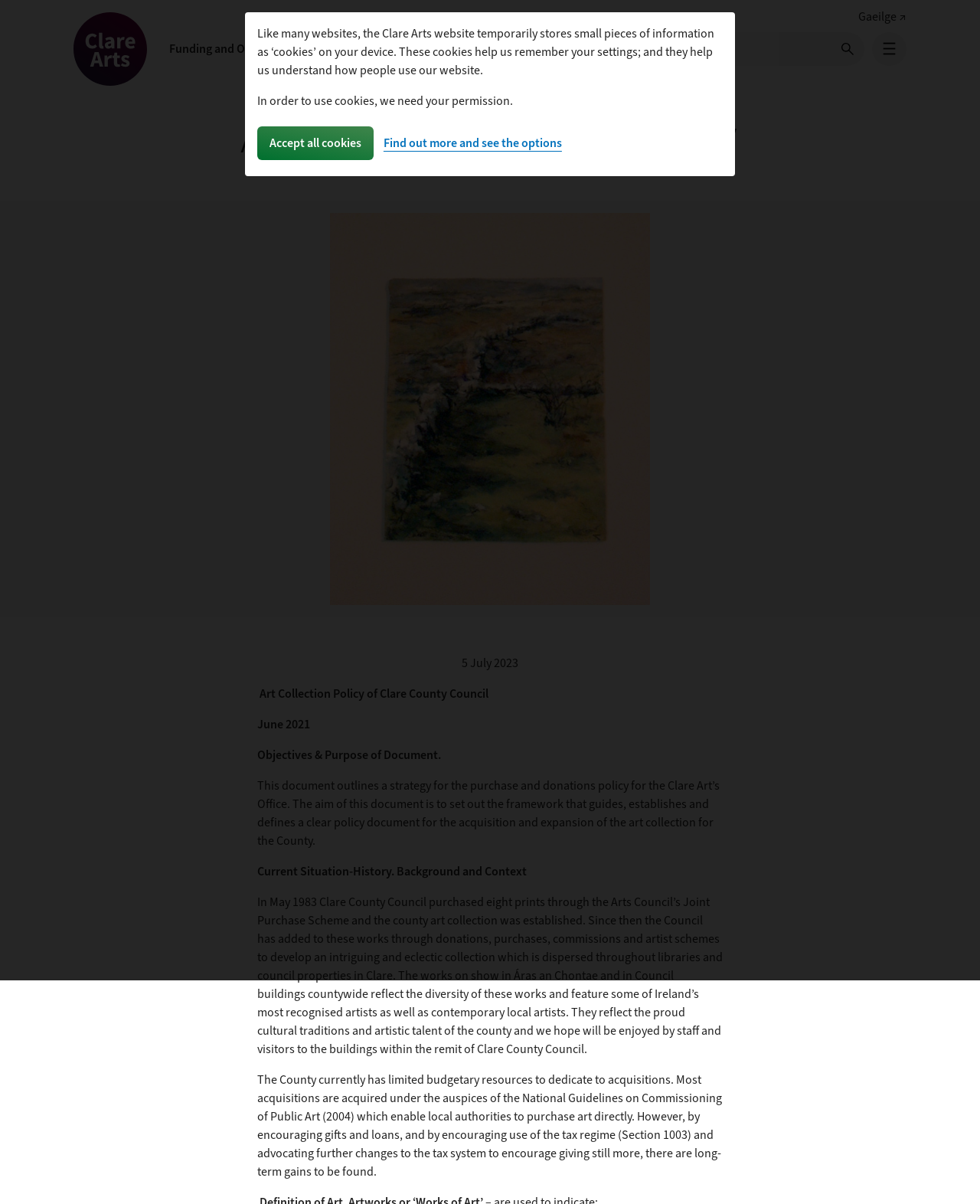Identify the bounding box coordinates of the section that should be clicked to achieve the task described: "Switch to the Gaeilge language".

[0.876, 0.007, 0.925, 0.021]